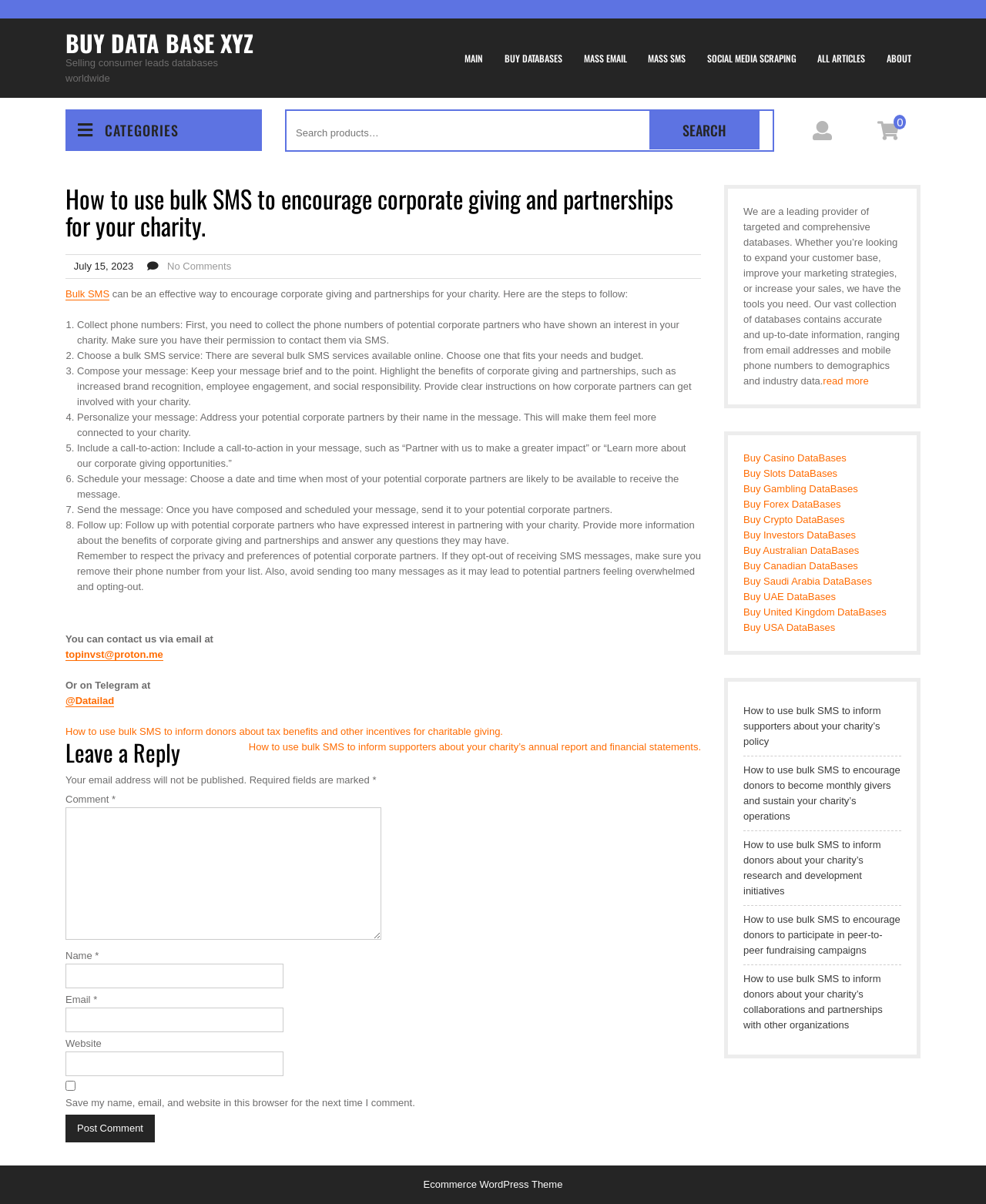Please find the bounding box coordinates of the element that you should click to achieve the following instruction: "Leave a comment". The coordinates should be presented as four float numbers between 0 and 1: [left, top, right, bottom].

[0.066, 0.671, 0.387, 0.781]